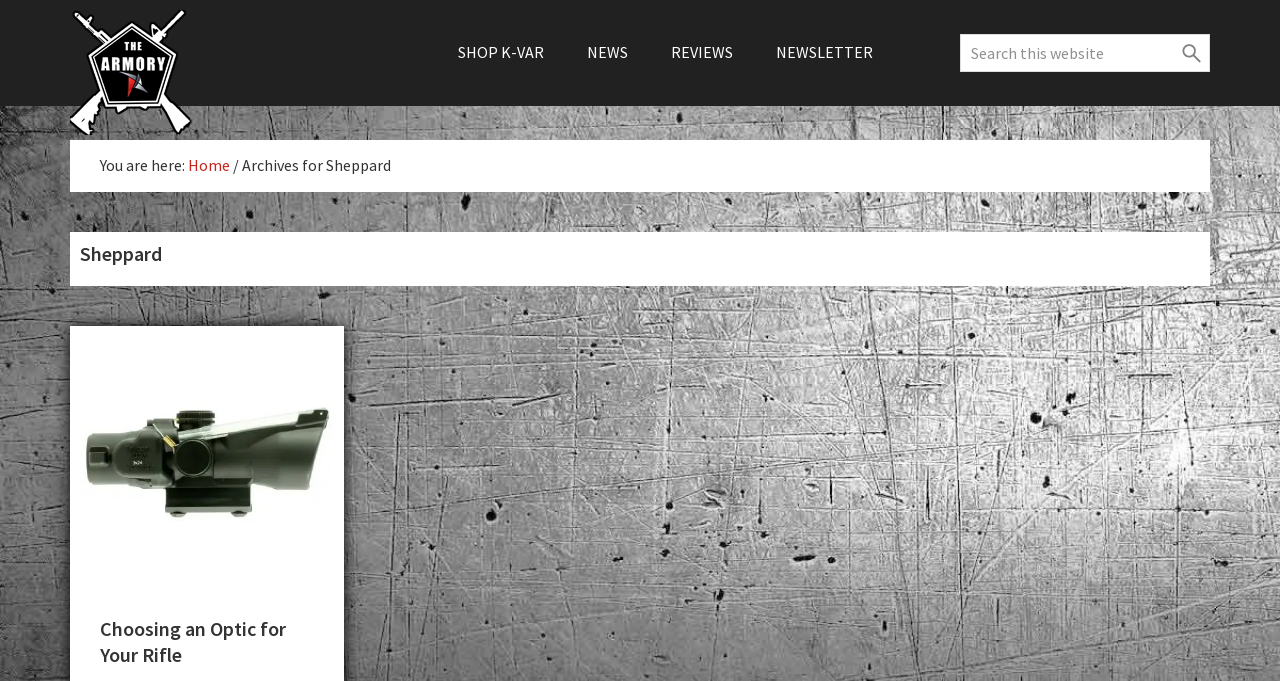Please find the bounding box coordinates of the clickable region needed to complete the following instruction: "visit the K-Var Armory homepage". The bounding box coordinates must consist of four float numbers between 0 and 1, i.e., [left, top, right, bottom].

[0.055, 0.015, 0.148, 0.14]